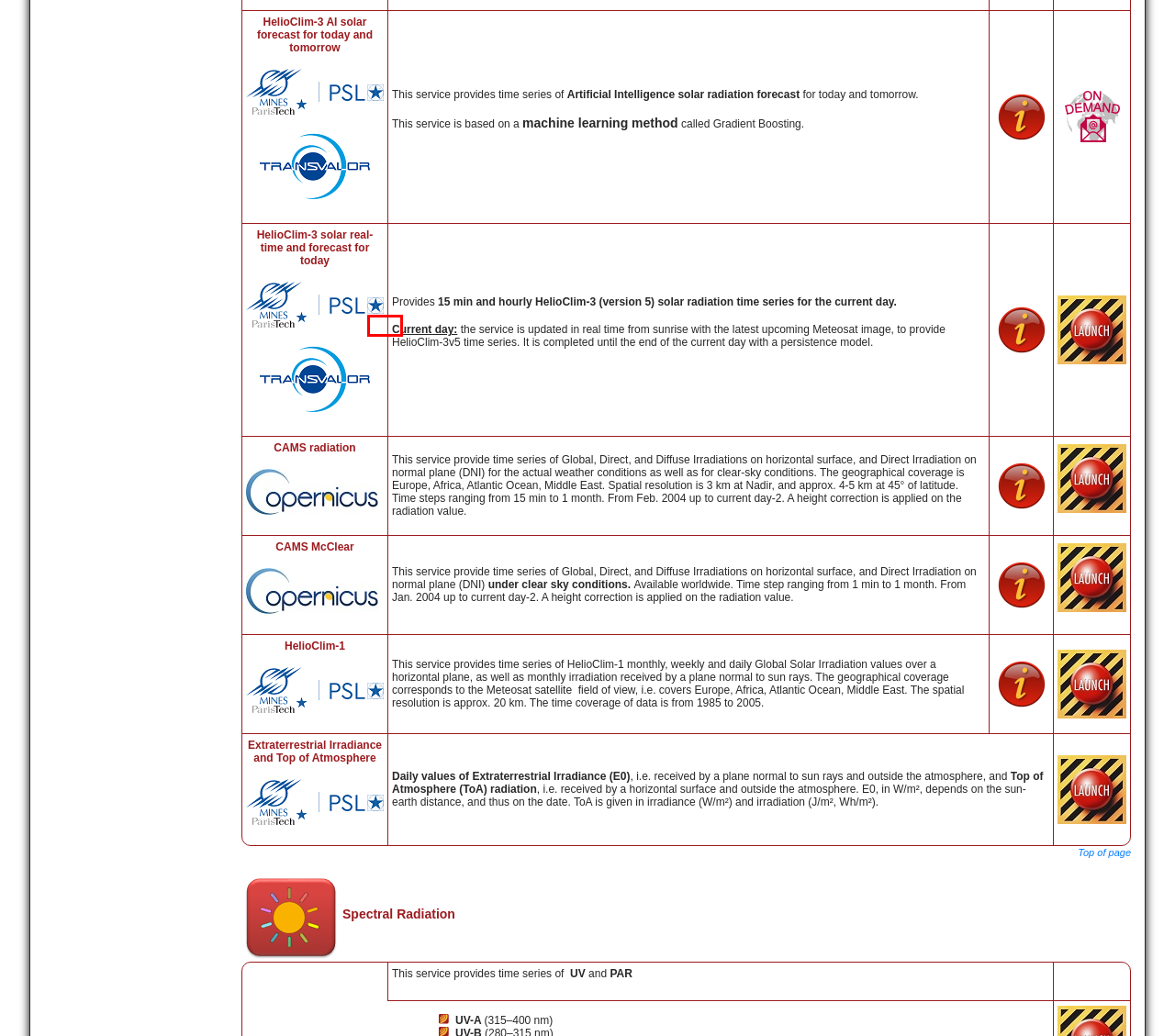A screenshot of a webpage is given, featuring a red bounding box around a UI element. Please choose the webpage description that best aligns with the new webpage after clicking the element in the bounding box. These are the descriptions:
A. Meteo Historical Demo - SoDa
B. MERRA-2
C. GFS
D. Meteo Monitoring Demo - SoDa
E. HelioClim-3 overview - SoDa
F. GFS Forecast Demo - SoDa
G. Solar calibration - SoDa
H. MERRA - SoDa

D